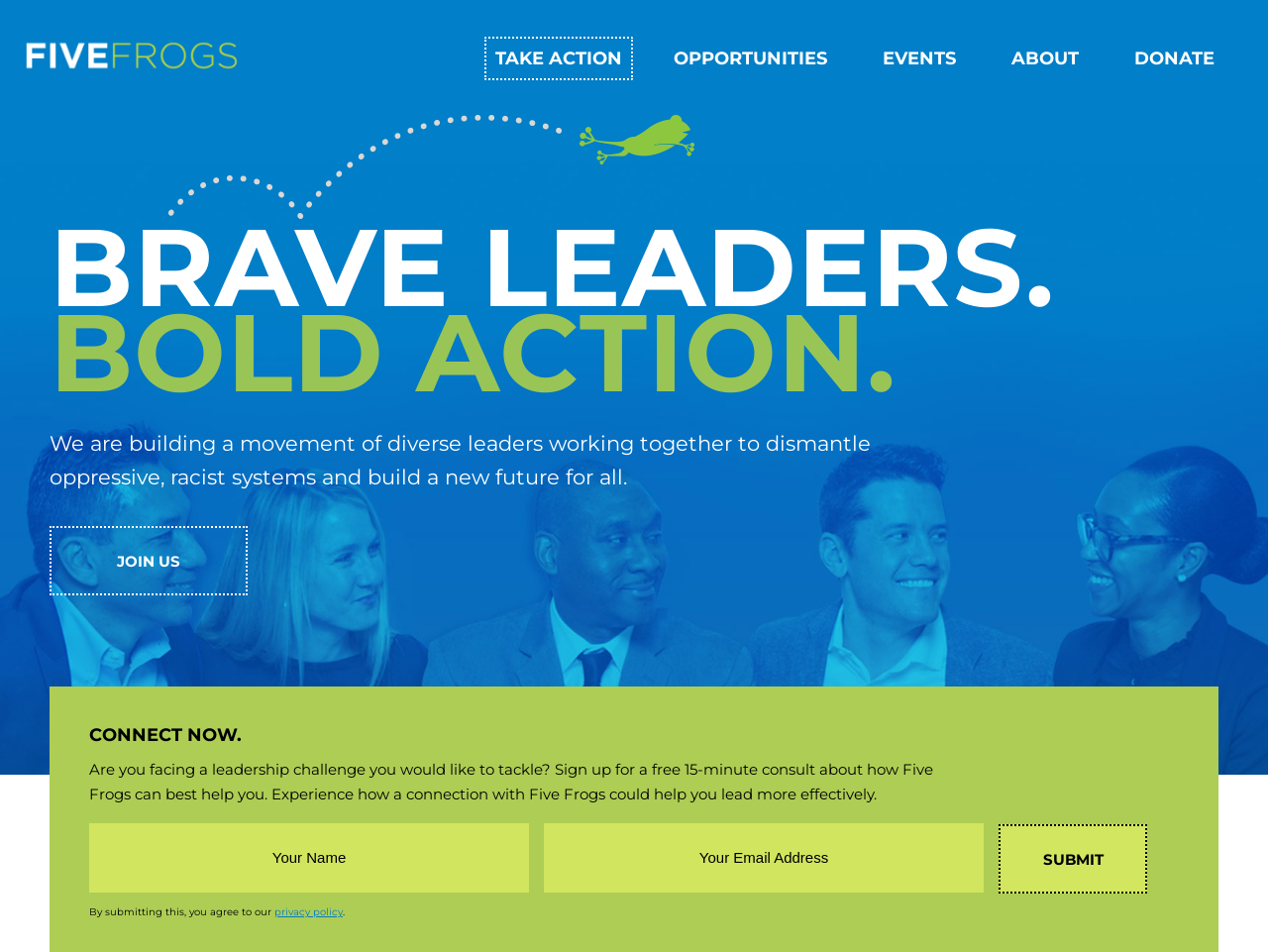Please mark the bounding box coordinates of the area that should be clicked to carry out the instruction: "Click on privacy policy".

[0.216, 0.951, 0.27, 0.965]